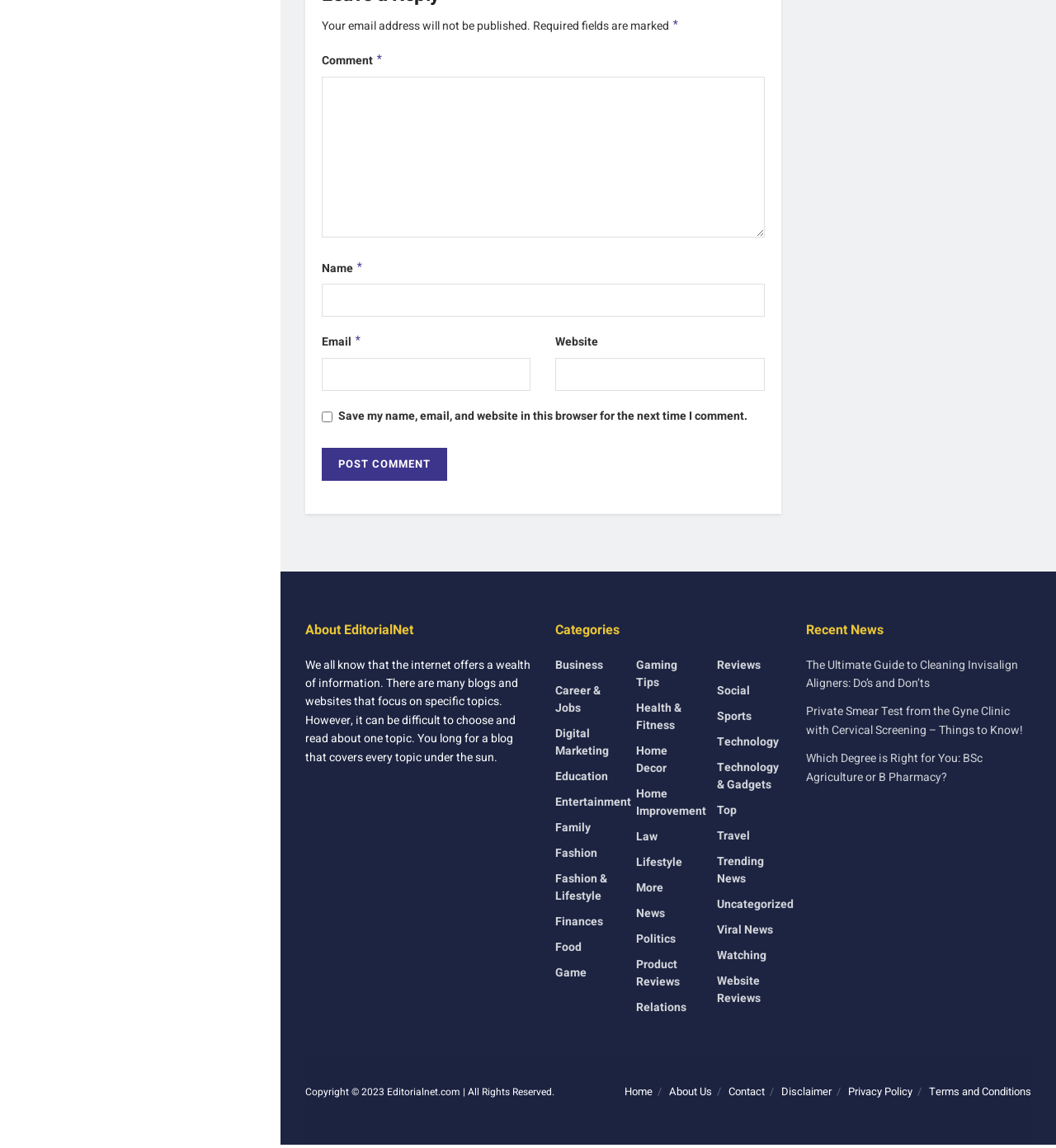Identify the bounding box coordinates of the clickable region necessary to fulfill the following instruction: "Enter your comment". The bounding box coordinates should be four float numbers between 0 and 1, i.e., [left, top, right, bottom].

[0.305, 0.066, 0.724, 0.207]